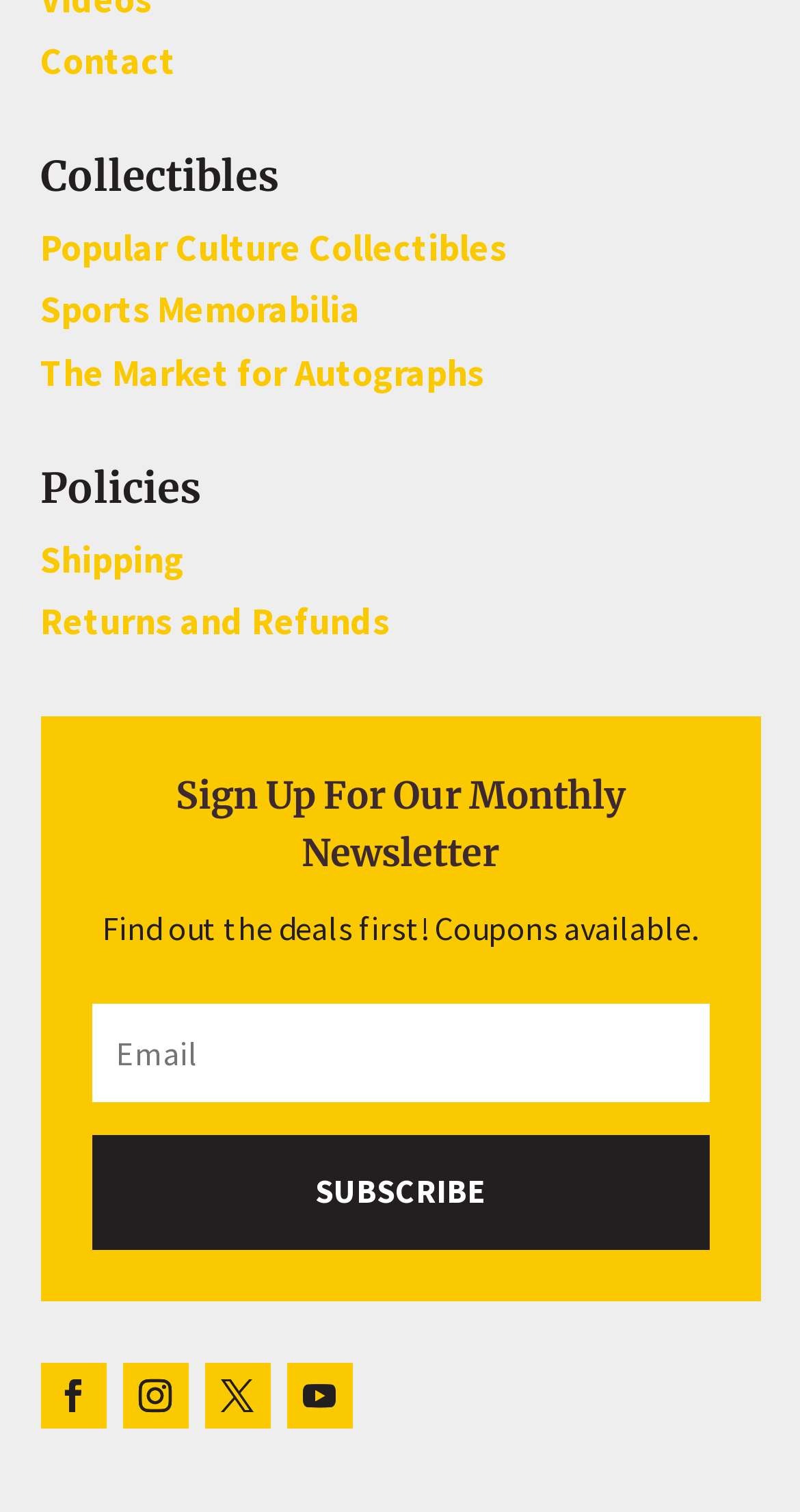What is the topic of the third link under 'Collectibles'?
Using the image, give a concise answer in the form of a single word or short phrase.

Autographs